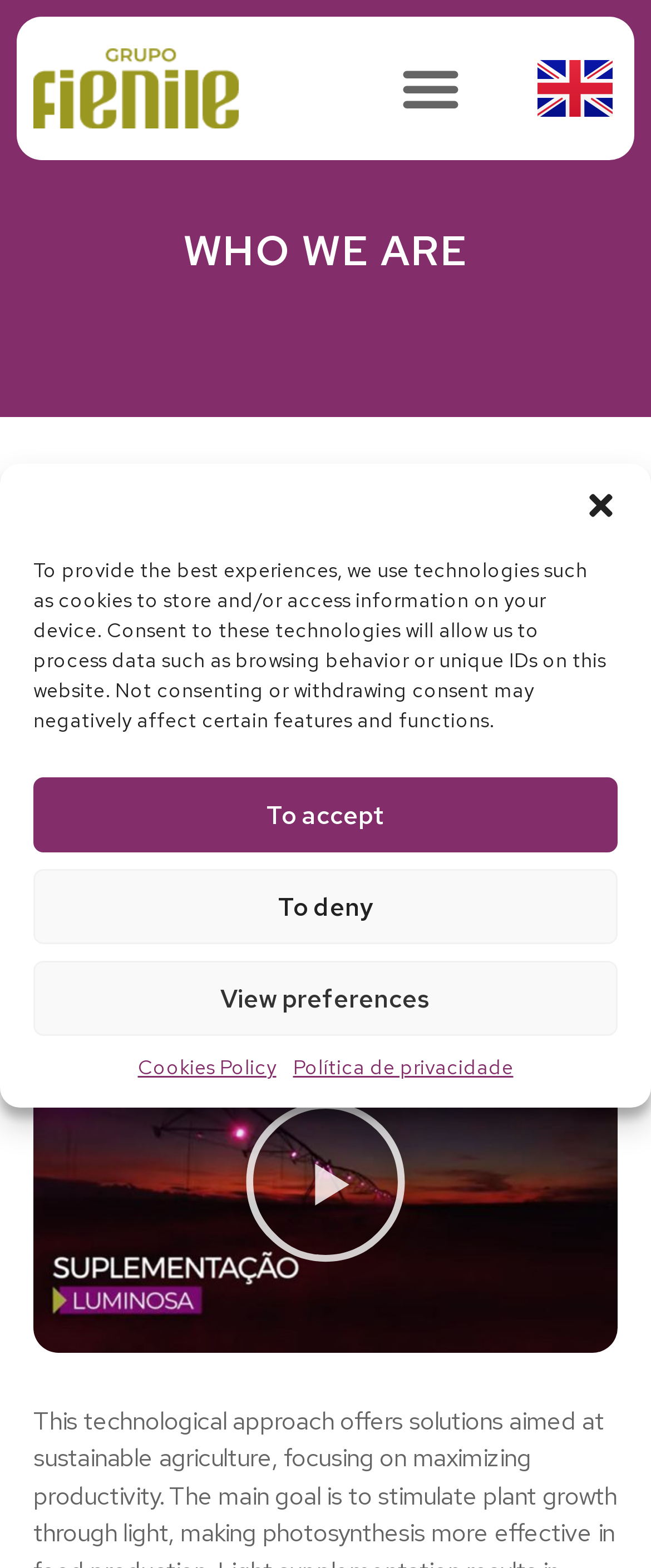Find the coordinates for the bounding box of the element with this description: "Play Video".

[0.372, 0.701, 0.628, 0.815]